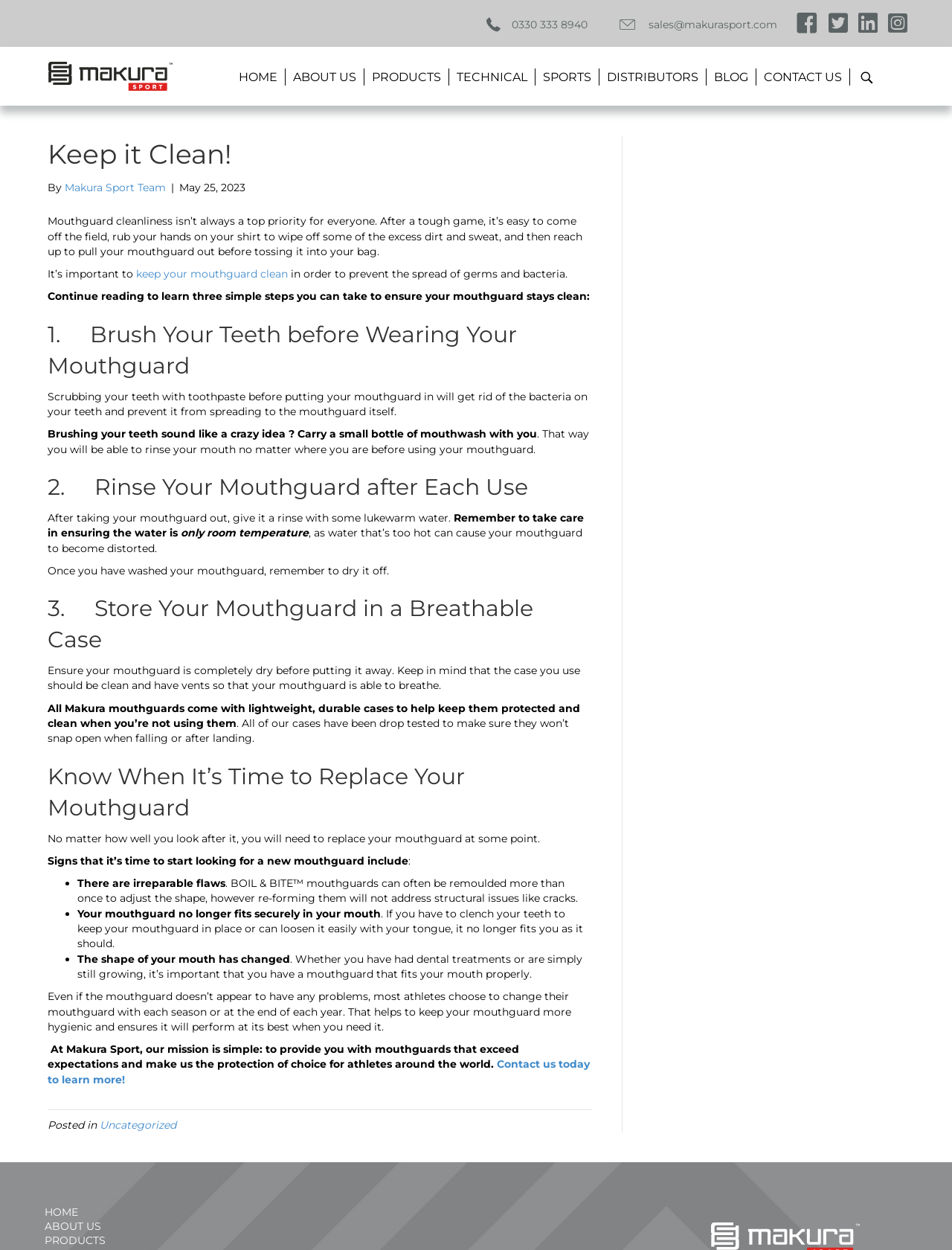Locate the bounding box coordinates of the clickable region to complete the following instruction: "Learn about technical information."

[0.471, 0.055, 0.561, 0.069]